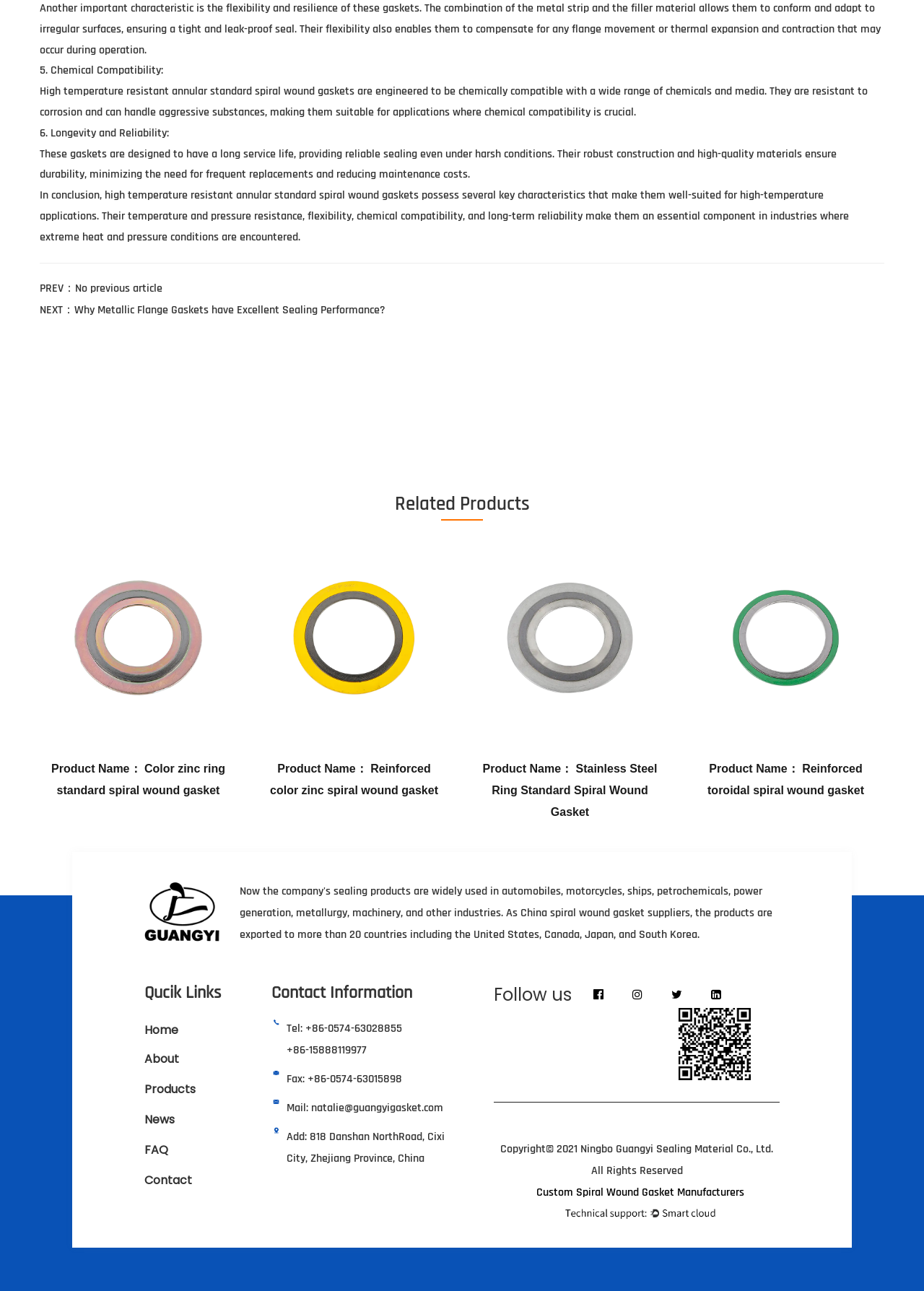Please answer the following question as detailed as possible based on the image: 
How many countries do the products export to?

According to the text, the products are exported to more than 20 countries, including the United States, Canada, Japan, and South Korea, which indicates the company's global reach.